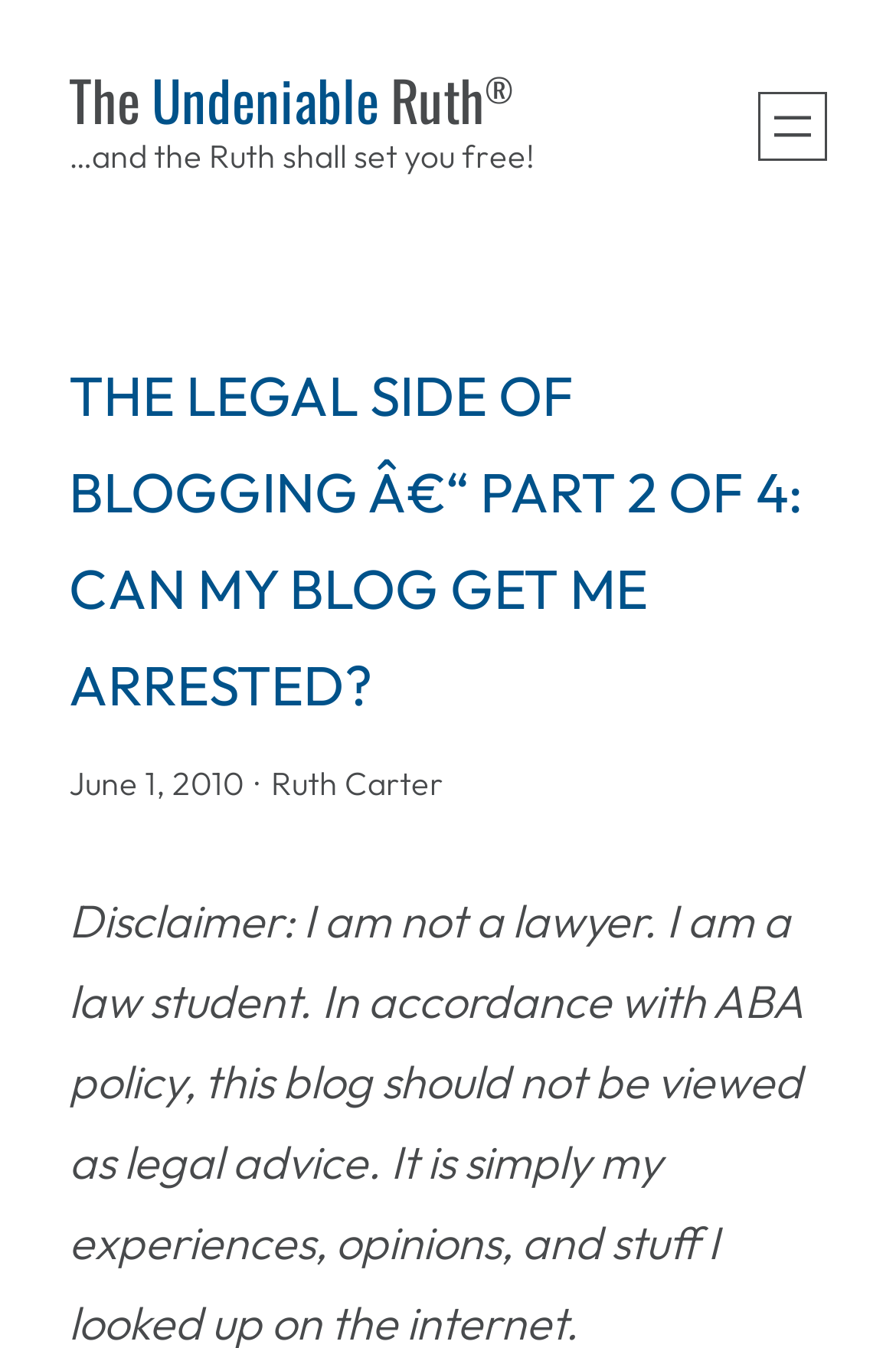Bounding box coordinates are specified in the format (top-left x, top-left y, bottom-right x, bottom-right y). All values are floating point numbers bounded between 0 and 1. Please provide the bounding box coordinate of the region this sentence describes: aria-label="Open menu"

[0.846, 0.069, 0.923, 0.12]